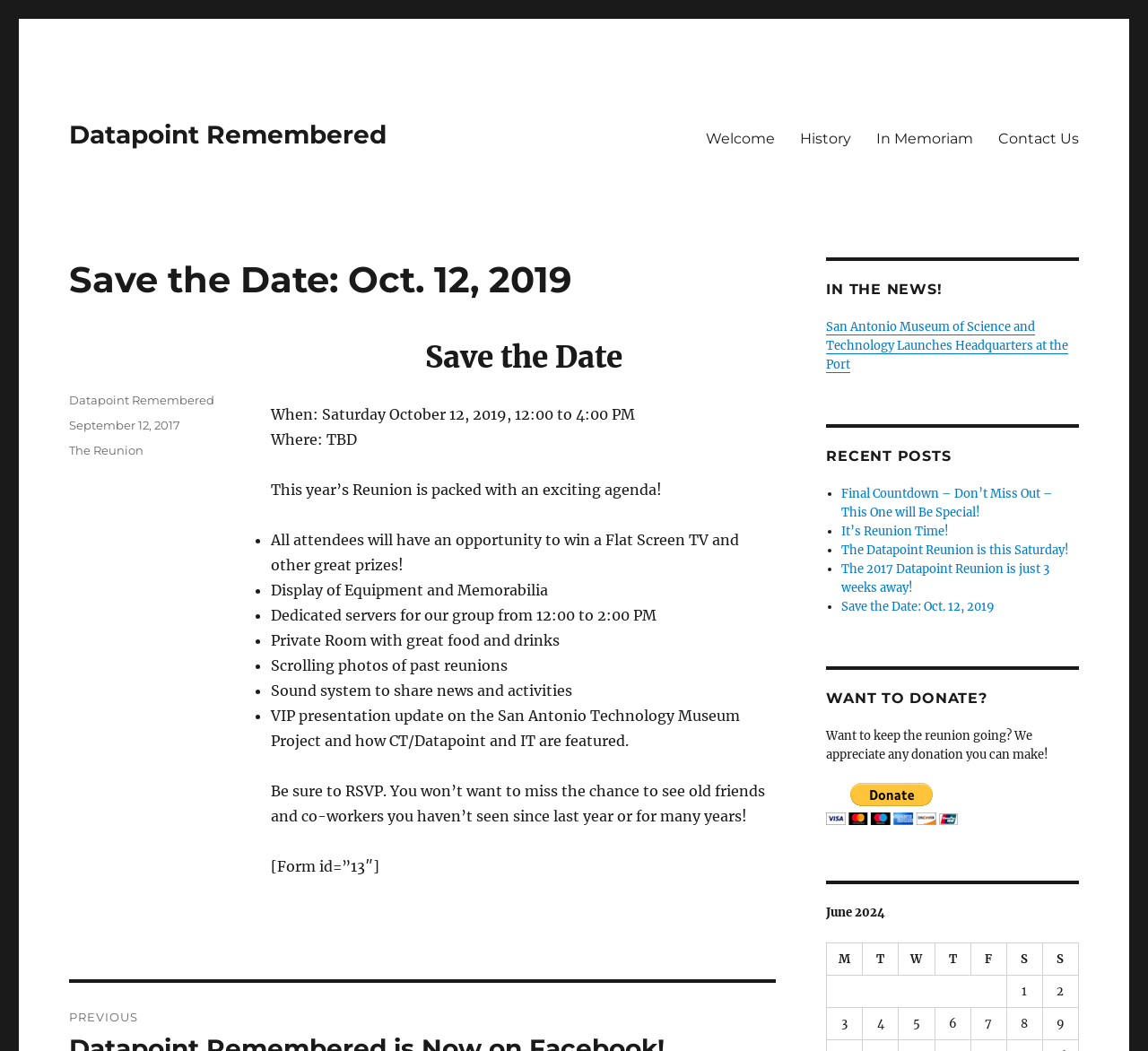Please identify the bounding box coordinates of where to click in order to follow the instruction: "Click the 'PayPal' button".

[0.72, 0.745, 0.835, 0.785]